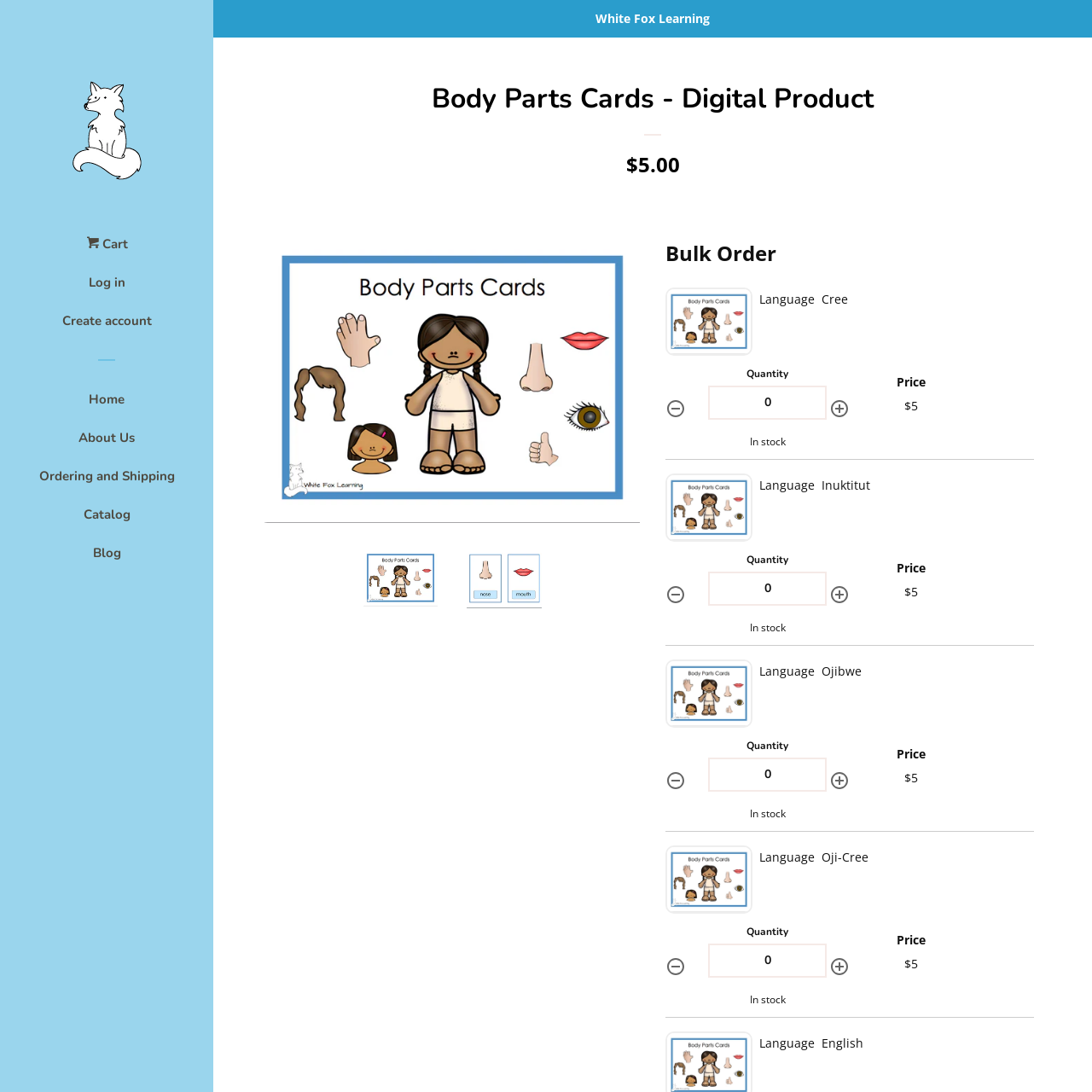Give the bounding box coordinates for the element described as: "LanguageInuktitutQuantityIn stockPrice$5$5$5".

[0.609, 0.427, 0.947, 0.591]